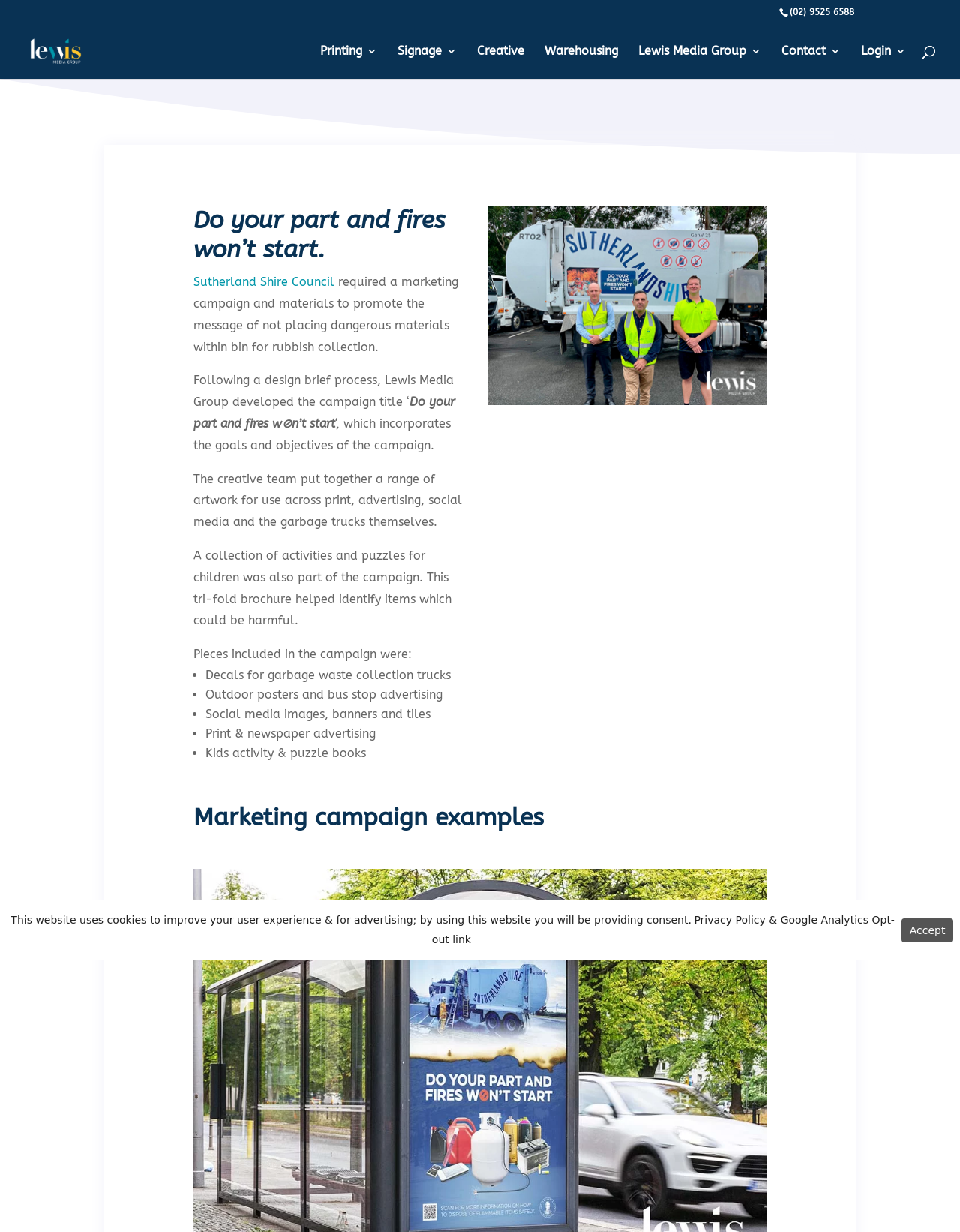Please find the bounding box coordinates for the clickable element needed to perform this instruction: "Call the phone number".

[0.823, 0.005, 0.89, 0.014]